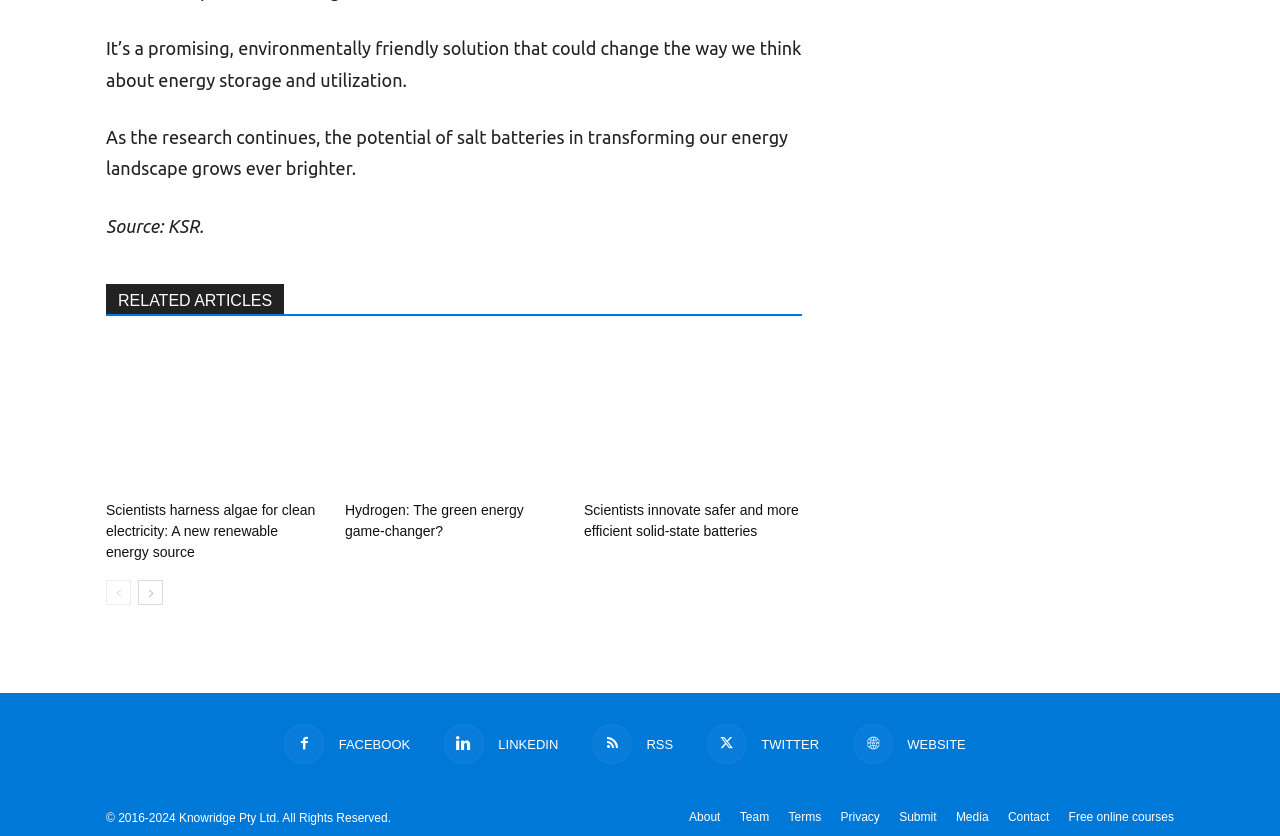Please provide a brief answer to the question using only one word or phrase: 
What is the copyright information at the bottom of the webpage?

2016-2024 Knowridge Pty Ltd.